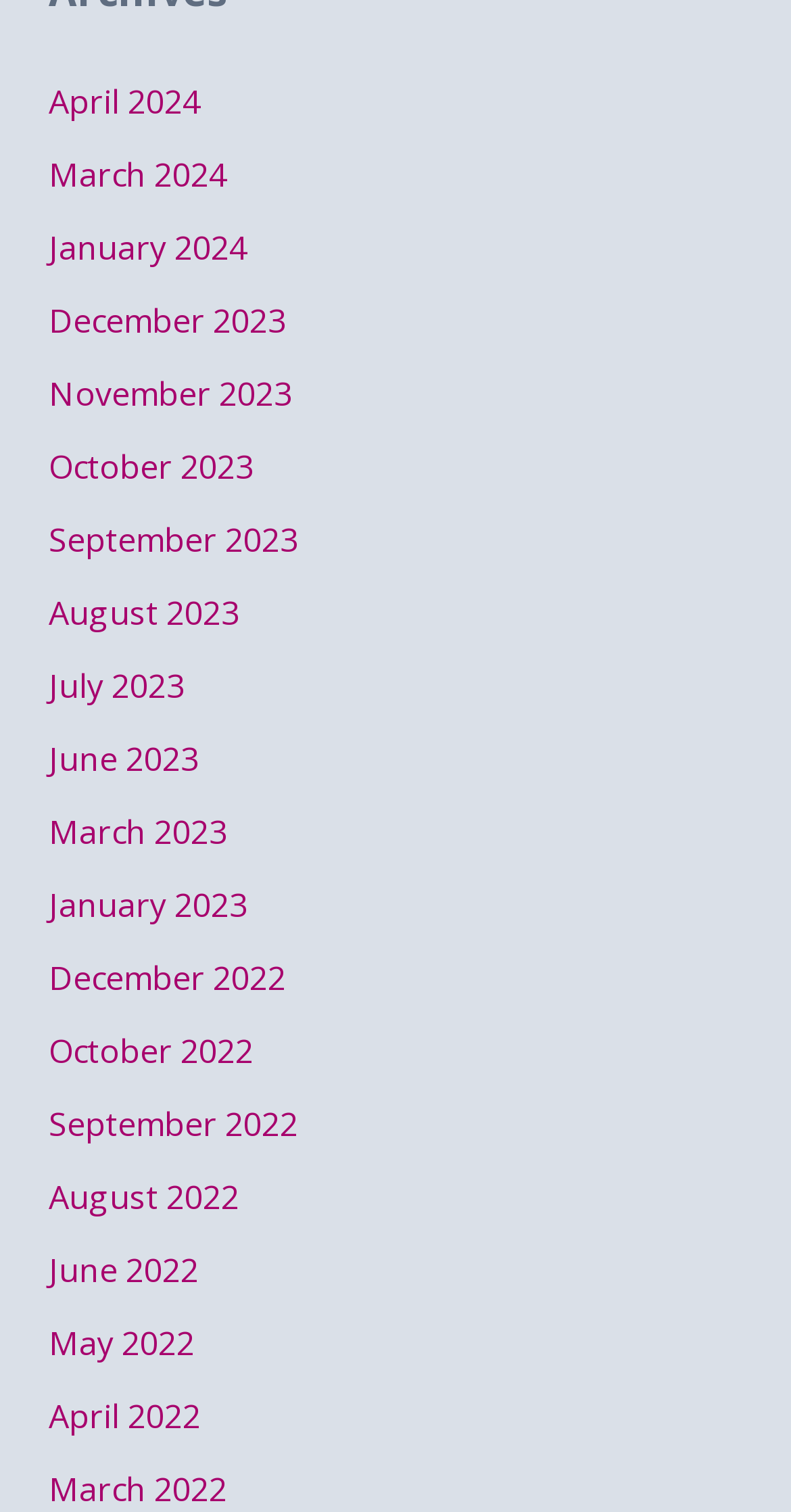Please determine the bounding box coordinates of the element's region to click for the following instruction: "check November 2023".

[0.062, 0.245, 0.369, 0.275]